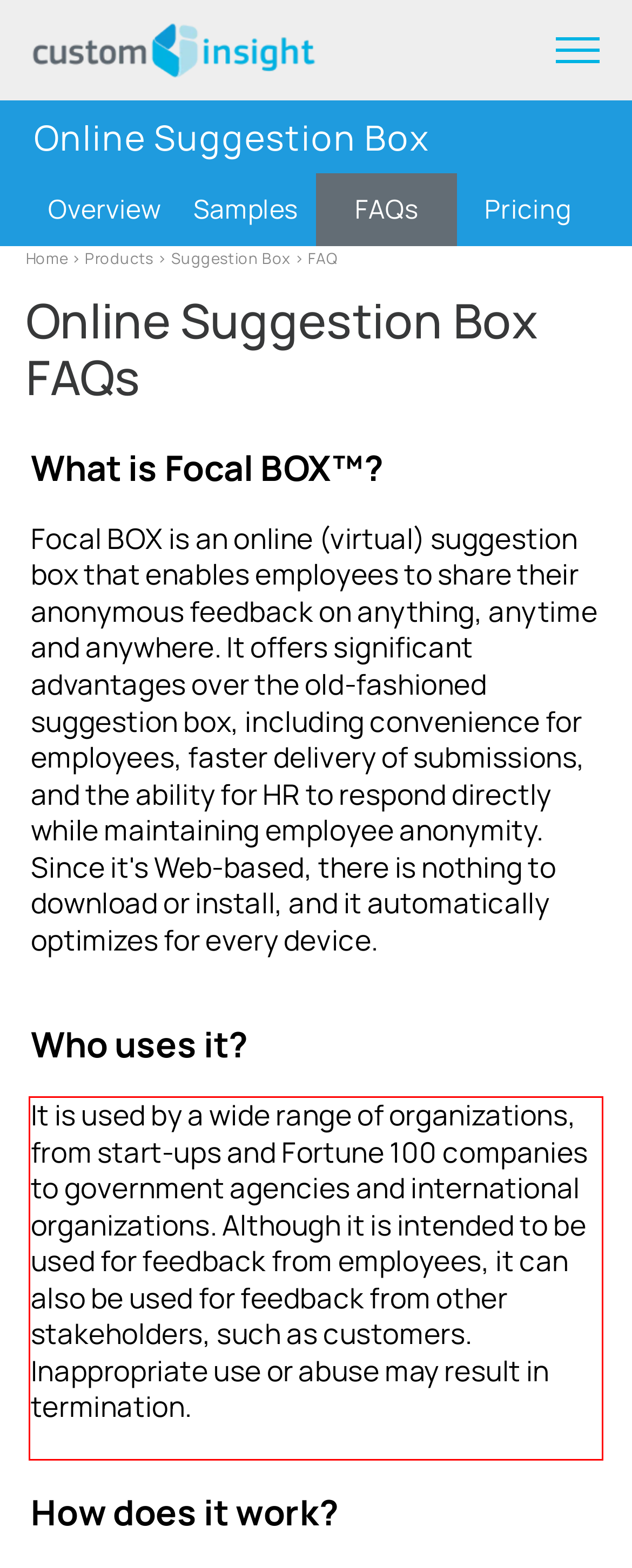Look at the webpage screenshot and recognize the text inside the red bounding box.

It is used by a wide range of organizations, from start-ups and Fortune 100 companies to government agencies and international organizations. Although it is intended to be used for feedback from employees, it can also be used for feedback from other stakeholders, such as customers. Inappropriate use or abuse may result in termination.